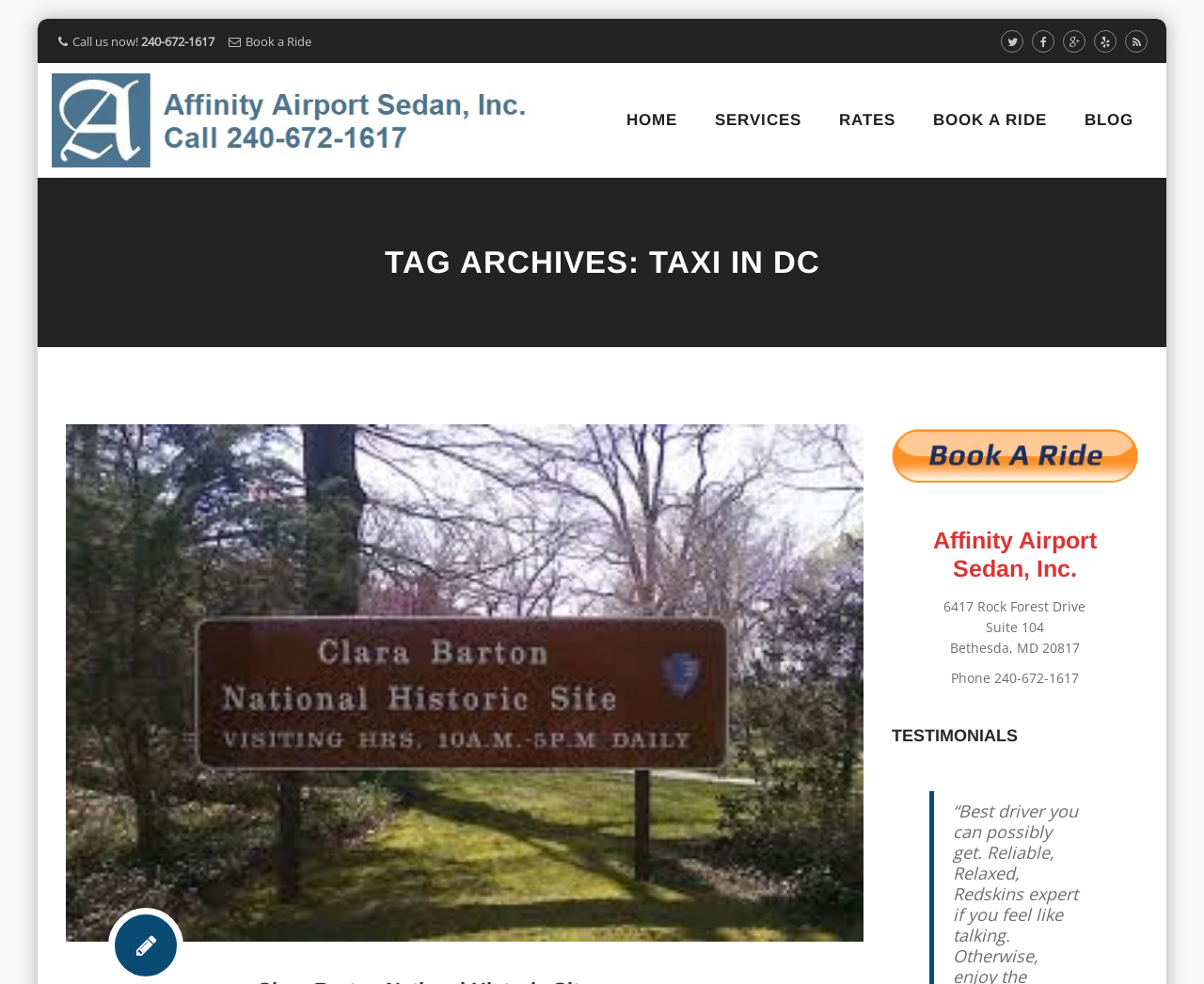What is the address of the company?
Carefully analyze the image and provide a detailed answer to the question.

I found the address by looking at the middle section of the webpage, where it provides the company's address, which is '6417 Rock Forest Drive, Suite 104, Bethesda, MD 20817'.